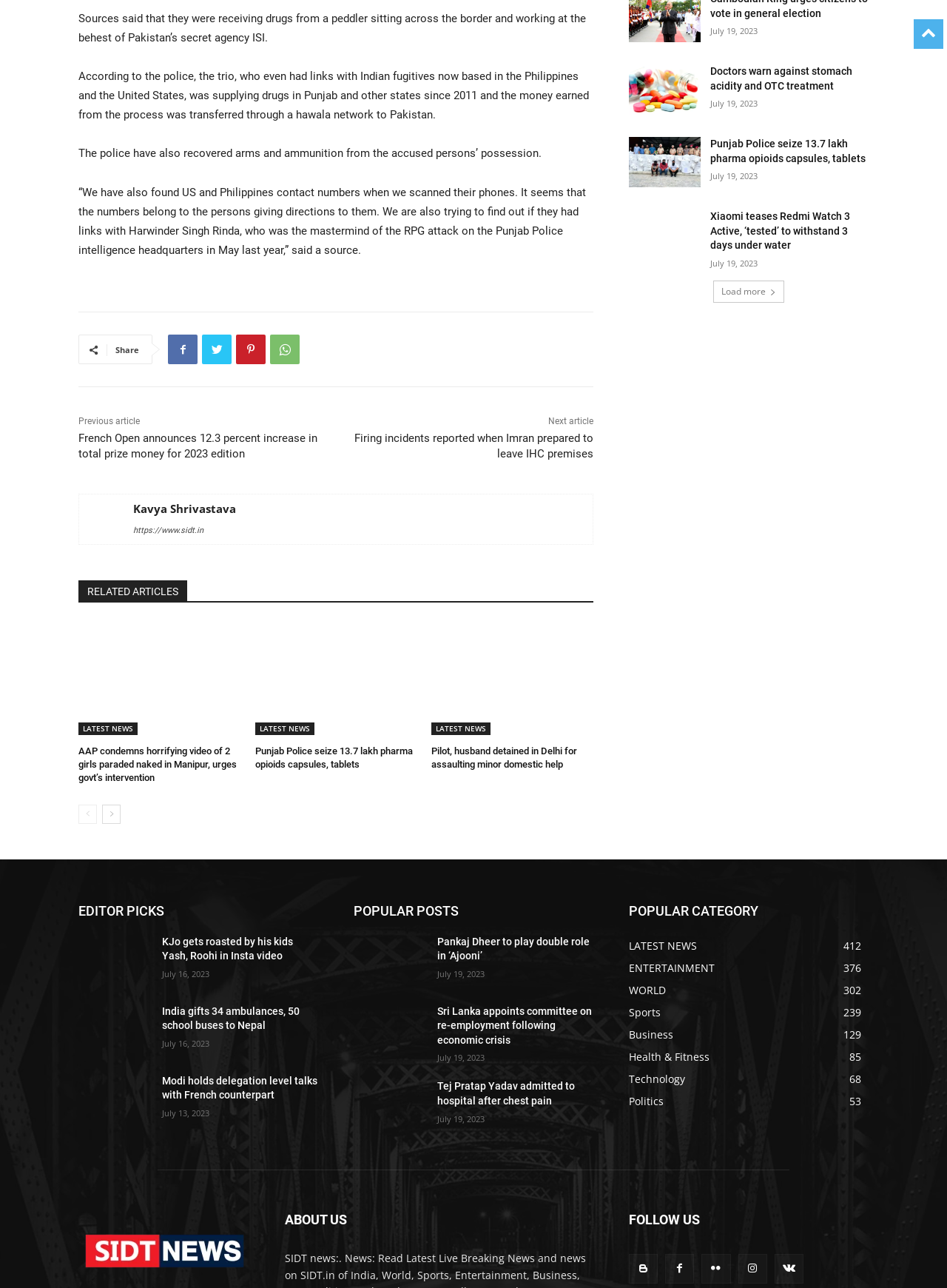What is the date of the news article?
Please provide a single word or phrase as your answer based on the image.

July 19, 2023